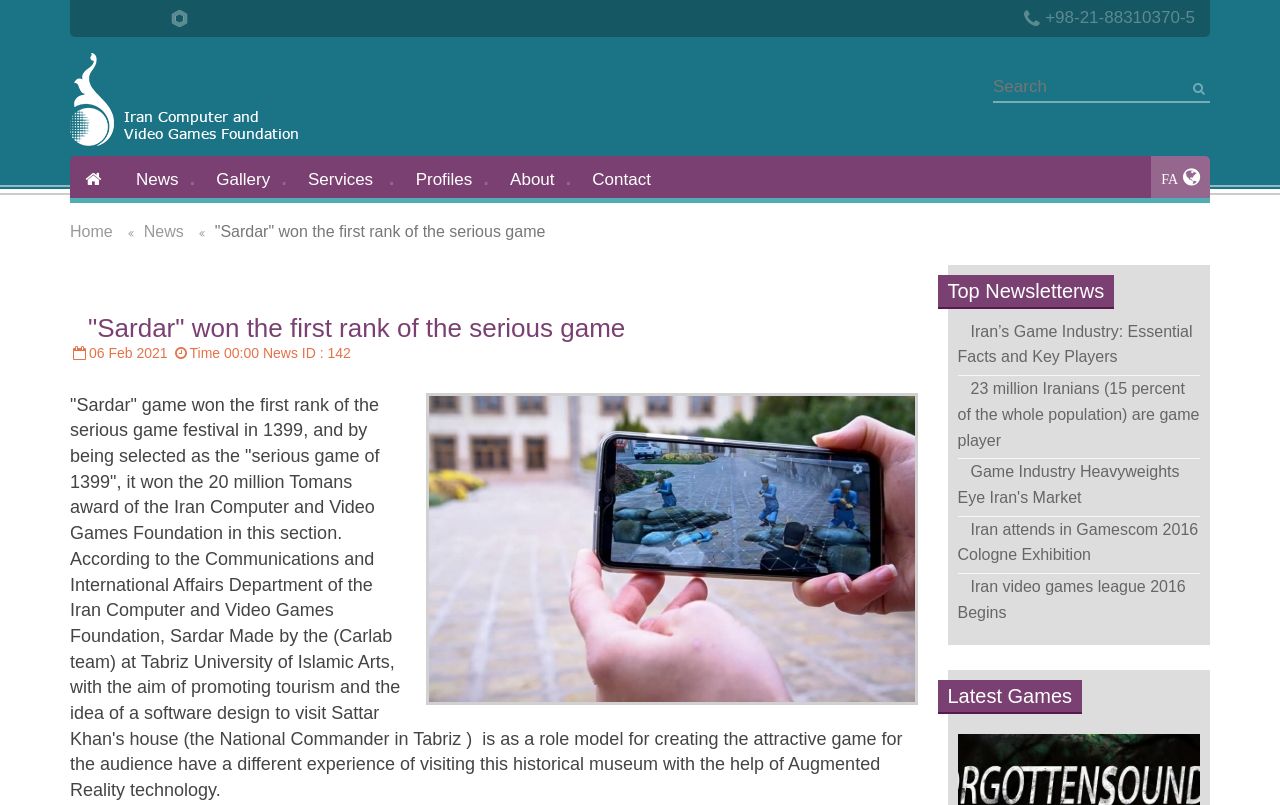Specify the bounding box coordinates of the area to click in order to follow the given instruction: "Check the latest games."

[0.732, 0.845, 0.845, 0.888]